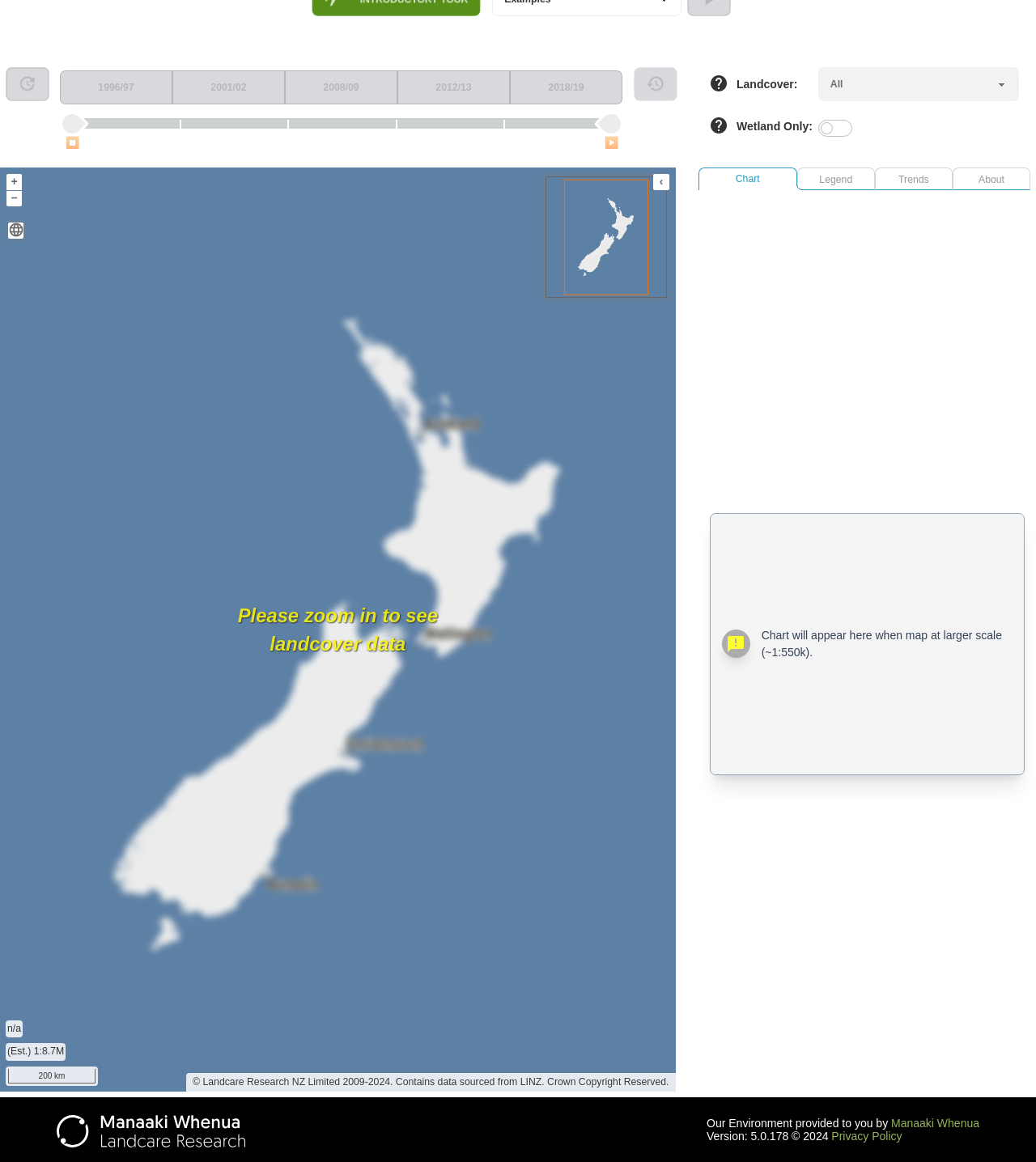Bounding box coordinates are given in the format (top-left x, top-left y, bottom-right x, bottom-right y). All values should be floating point numbers between 0 and 1. Provide the bounding box coordinate for the UI element described as: Manaaki Whenua

[0.86, 0.961, 0.945, 0.972]